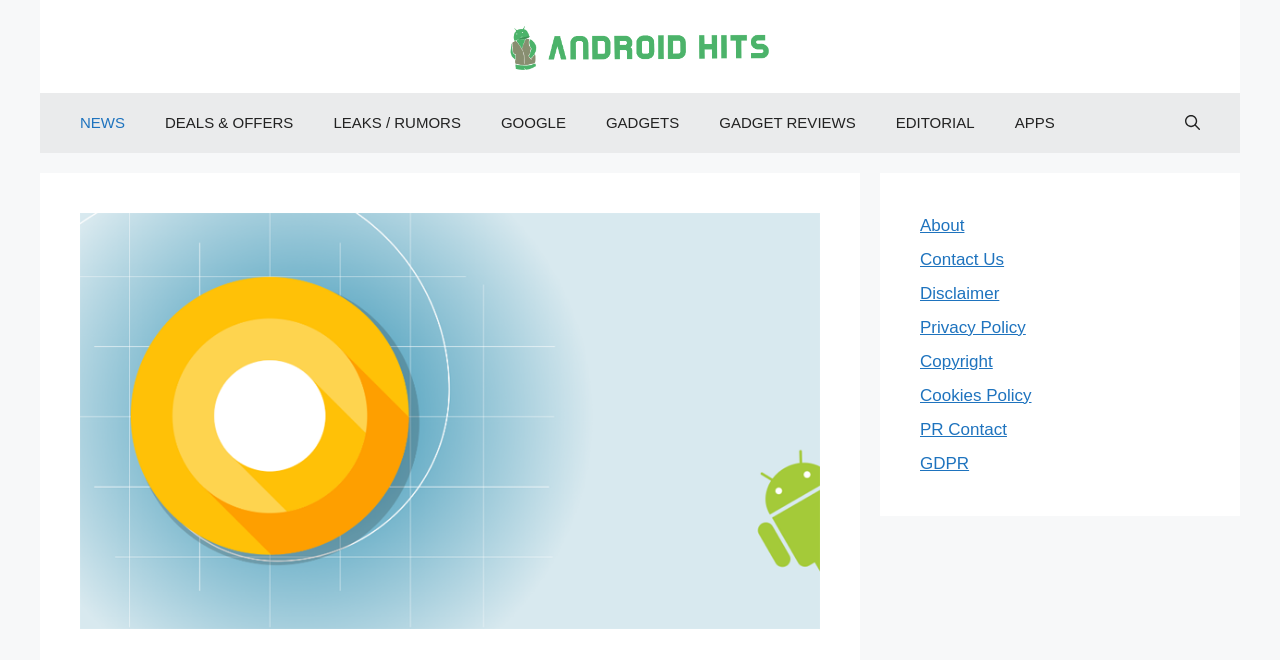Identify the title of the webpage and provide its text content.

Android O Beta registration is live now!